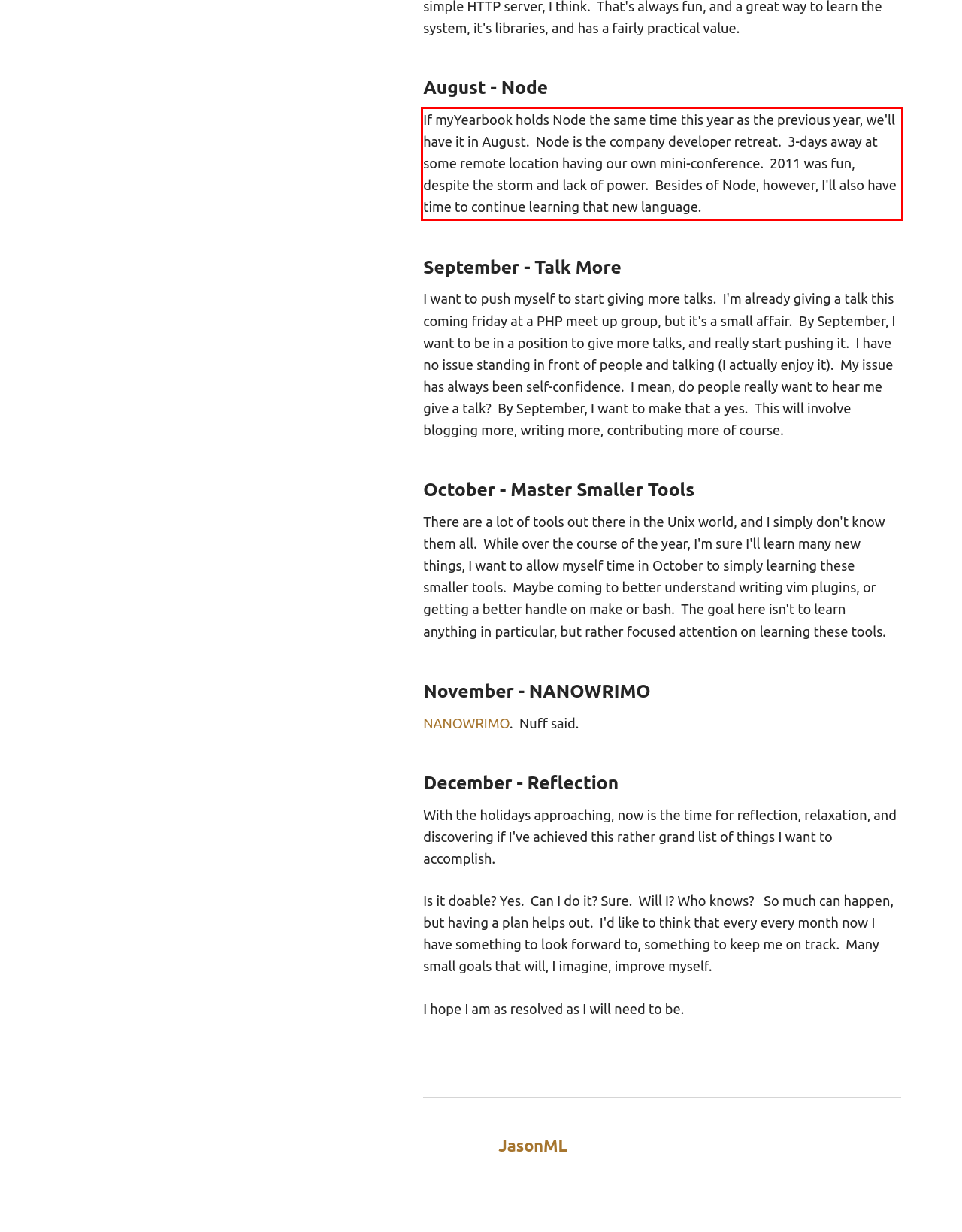Given a screenshot of a webpage containing a red rectangle bounding box, extract and provide the text content found within the red bounding box.

If myYearbook holds Node the same time this year as the previous year, we'll have it in August. Node is the company developer retreat. 3-days away at some remote location having our own mini-conference. 2011 was fun, despite the storm and lack of power. Besides of Node, however, I'll also have time to continue learning that new language.